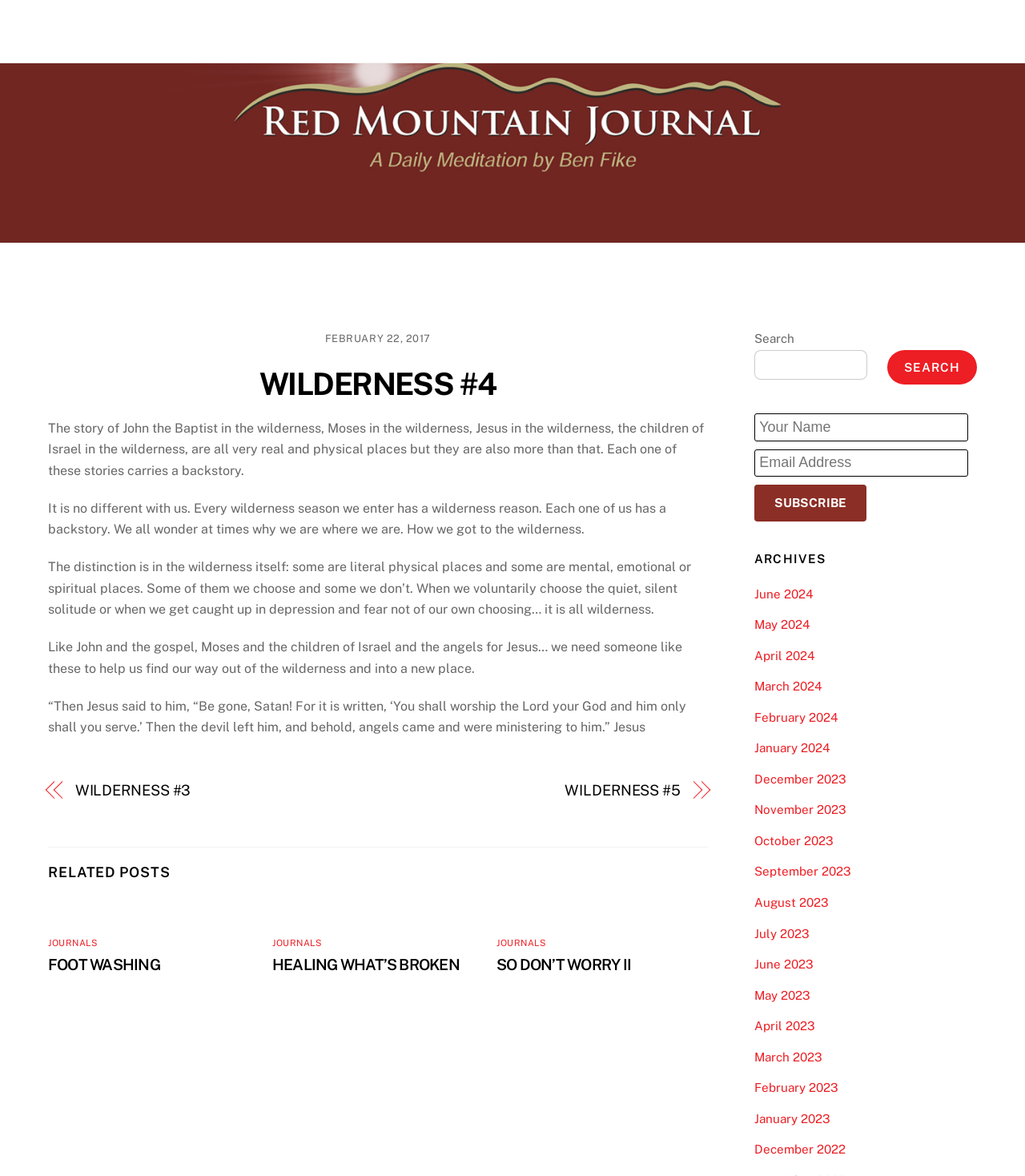Please study the image and answer the question comprehensively:
What is the title of the current journal?

I found the title of the current journal by looking at the heading element with the text 'WILDERNESS #4' which is located at the top of the article section.